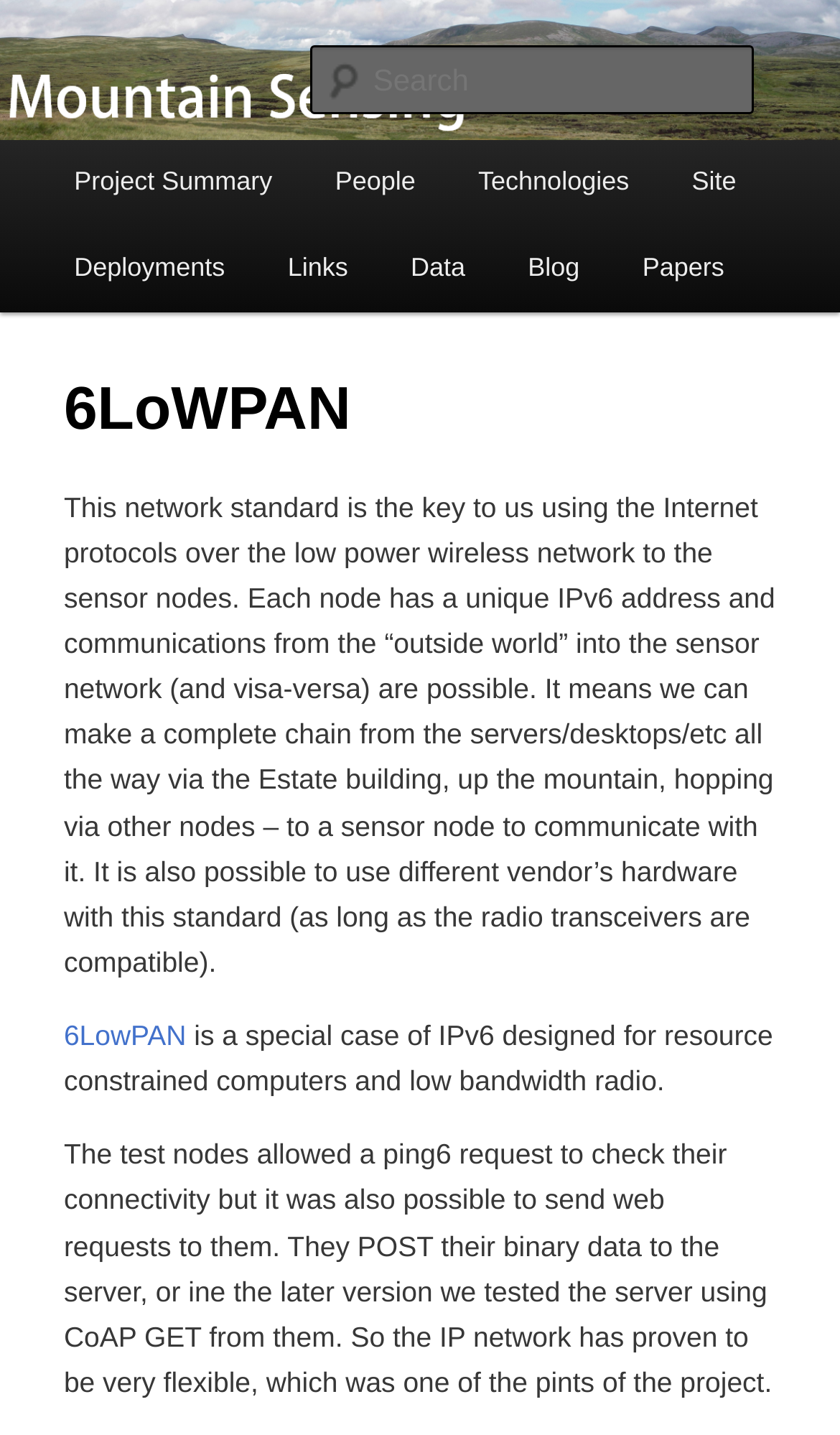Create a detailed summary of all the visual and textual information on the webpage.

The webpage is about 6LoWPAN and Mountain Sensing. At the top, there is a link to skip to the primary content. Below it, there is a heading "Mountain Sensing" with a link to the same title. To the right of the heading, there is an image with the same title. 

Below the image, there is a search textbox. On the left side, there is a main menu with links to "Project Summary", "People", "Technologies", "Site", "Deployments", "Links", "Data", "Blog", and "Papers". 

On the right side of the main menu, there is a header with the title "6LoWPAN". Below the header, there is a paragraph explaining what 6LoWPAN is, its capabilities, and its advantages. The paragraph is followed by a link to "6LowPAN" and another paragraph explaining it in more detail. 

At the bottom, there is a passage describing the test nodes, their connectivity, and the flexibility of the IP network.